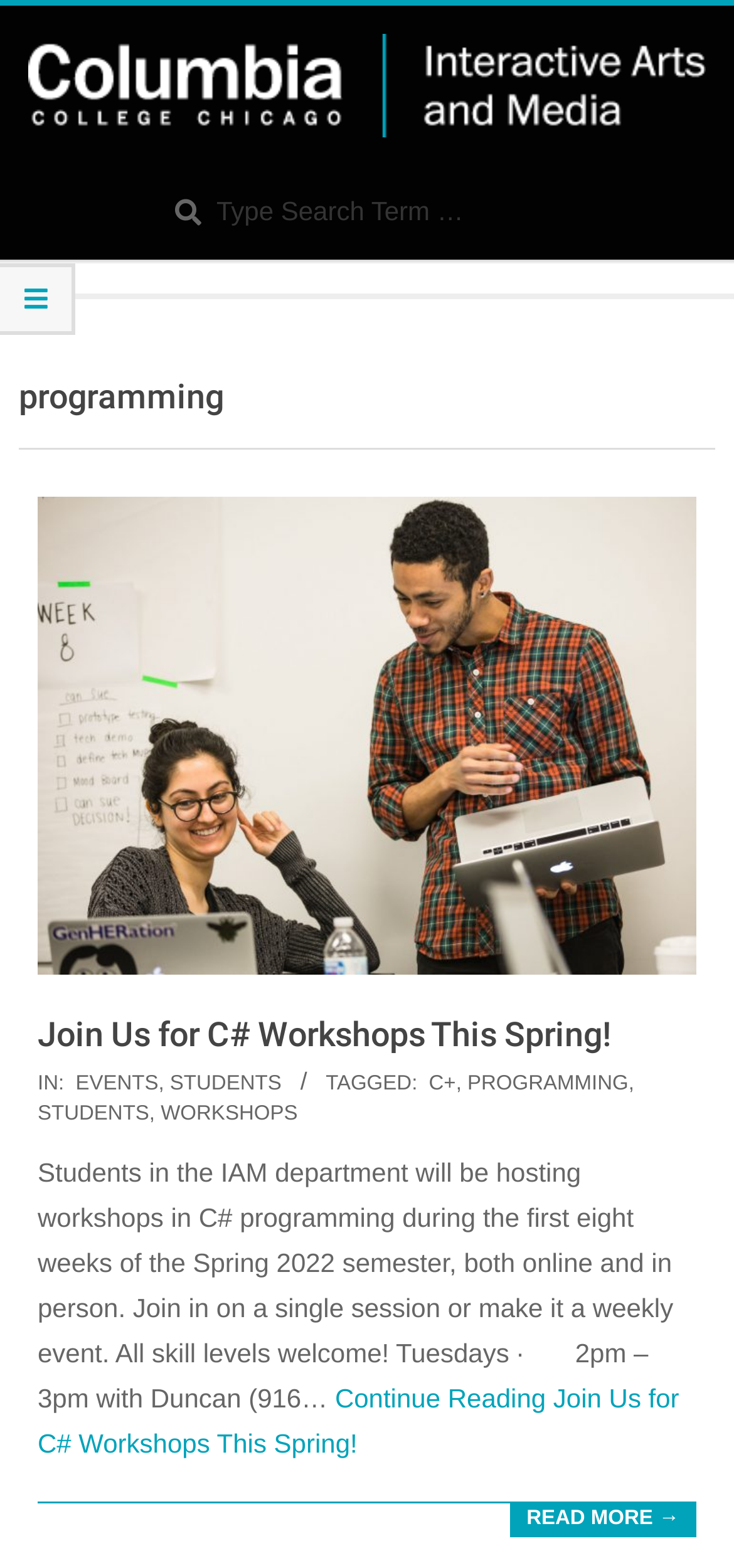Please find the bounding box coordinates of the section that needs to be clicked to achieve this instruction: "Read COLUMNISTS".

None